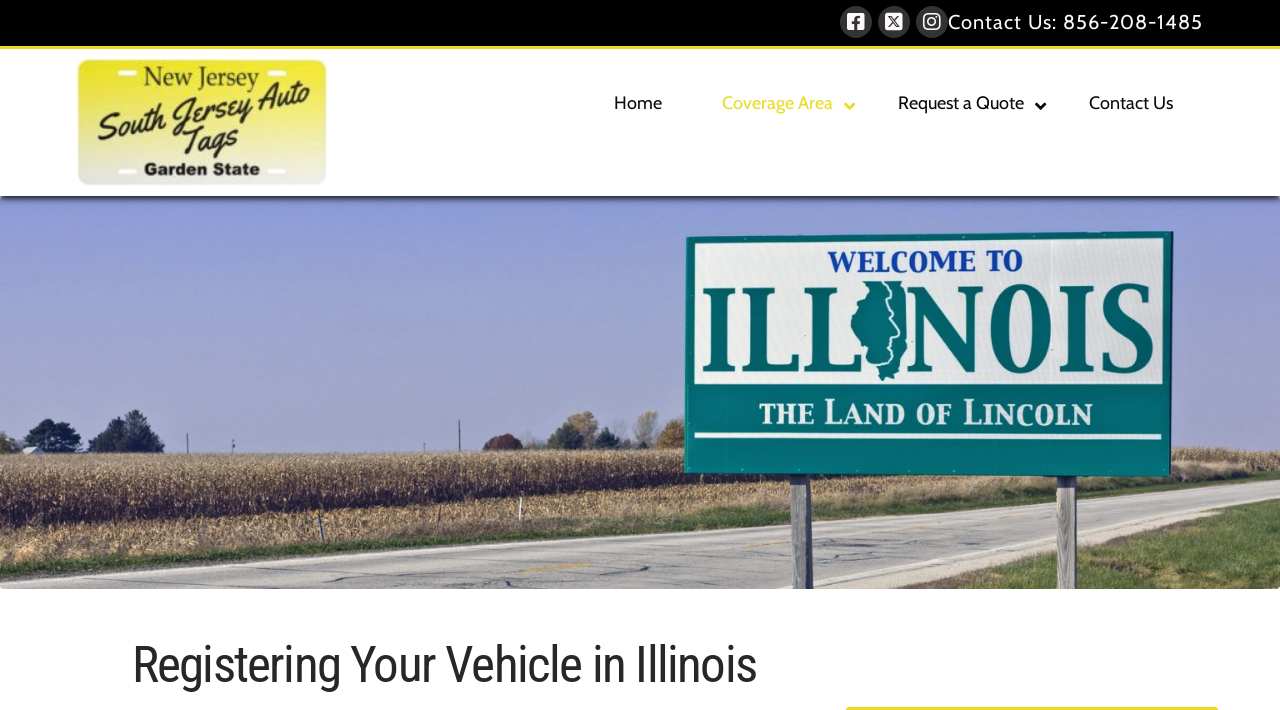Can you identify the bounding box coordinates of the clickable region needed to carry out this instruction: 'Click the 'Membership' link'? The coordinates should be four float numbers within the range of 0 to 1, stated as [left, top, right, bottom].

None